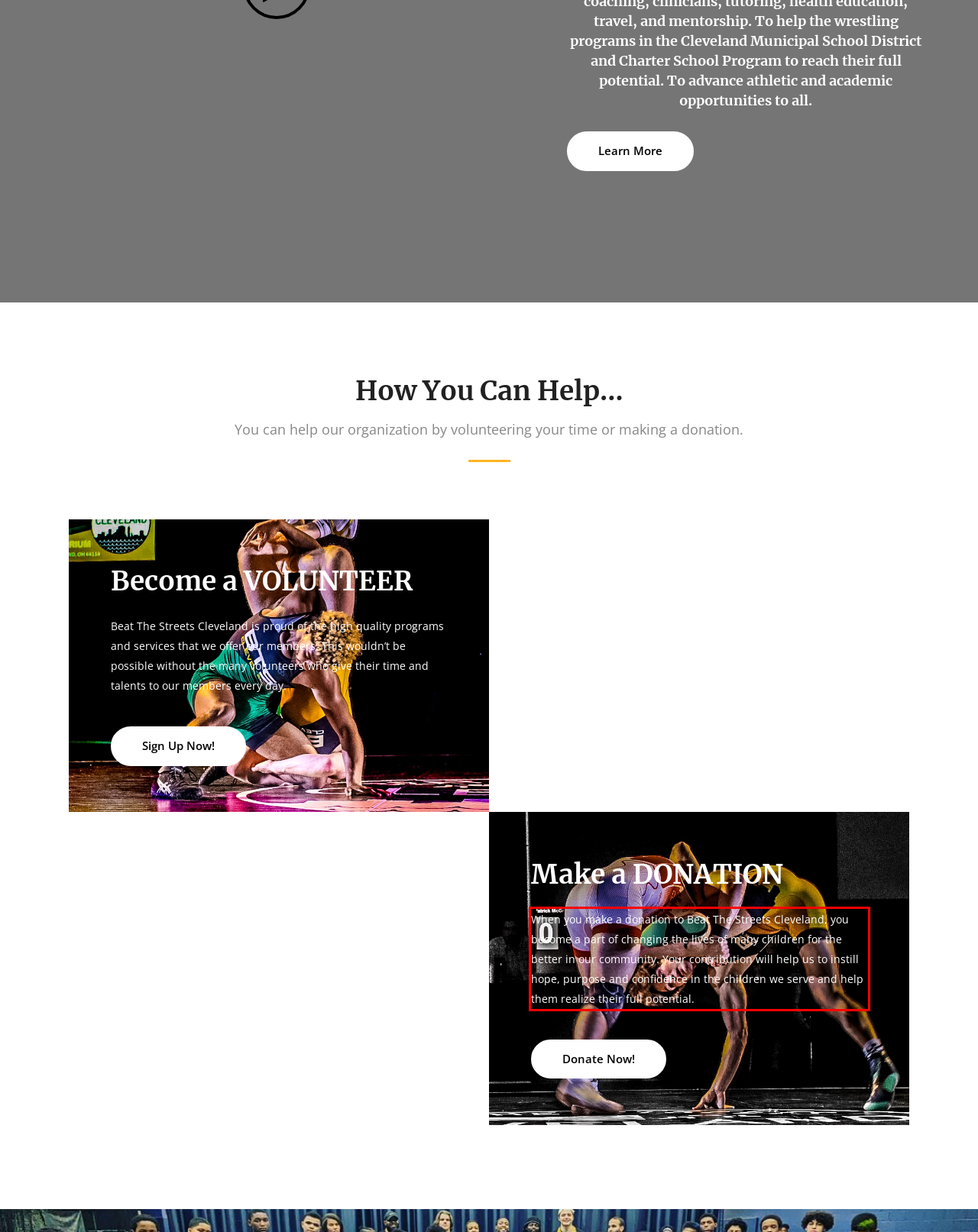Using the provided screenshot of a webpage, recognize and generate the text found within the red rectangle bounding box.

When you make a donation to Beat The Streets Cleveland, you become a part of changing the lives of many children for the better in our community. Your contribution will help us to instill hope, purpose and confidence in the children we serve and help them realize their full potential.